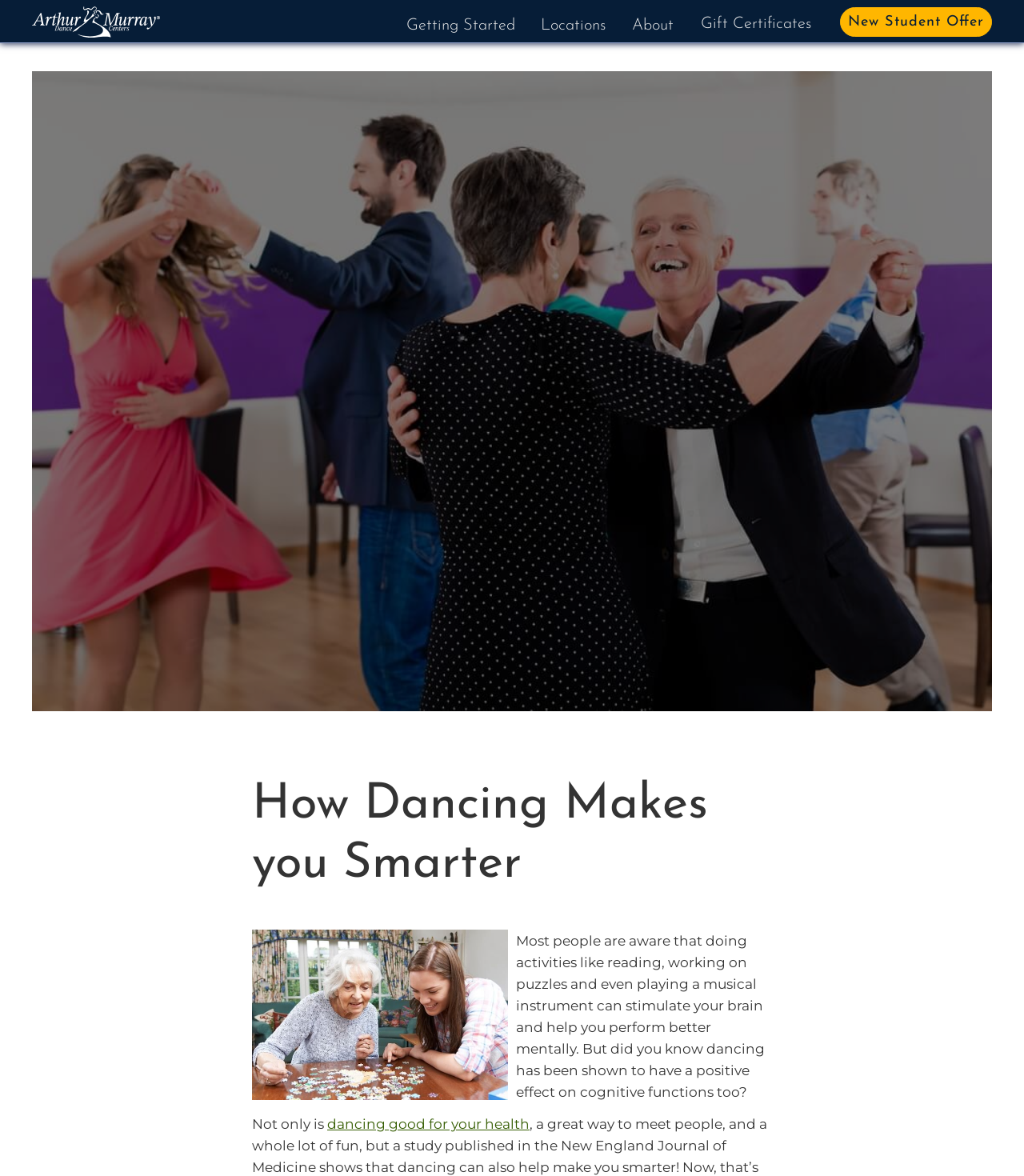Please provide a comprehensive answer to the question below using the information from the image: What is the topic of the main article?

The heading 'How Dancing Makes you Smarter' and the text 'Most people are aware that doing activities like reading, working on puzzles and even playing a musical instrument can stimulate your brain and help you perform better mentally. But did you know dancing has been shown to have a positive effect on cognitive functions too?' suggest that the main article is about the relationship between dancing and cognitive functions.